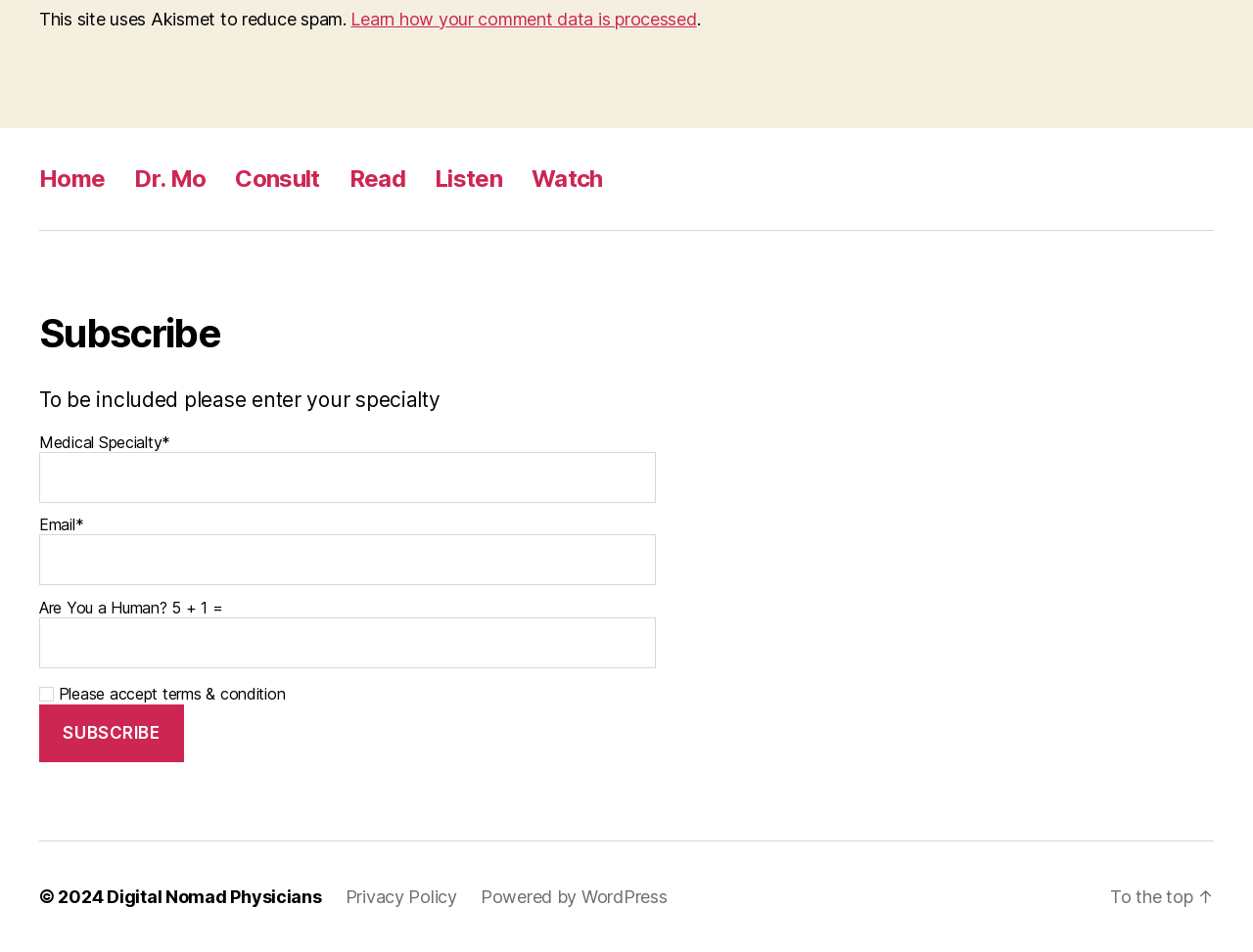Provide the bounding box coordinates, formatted as (top-left x, top-left y, bottom-right x, bottom-right y), with all values being floating point numbers between 0 and 1. Identify the bounding box of the UI element that matches the description: parent_node: Medical Specialty* name="esfpx_name"

[0.031, 0.474, 0.523, 0.528]